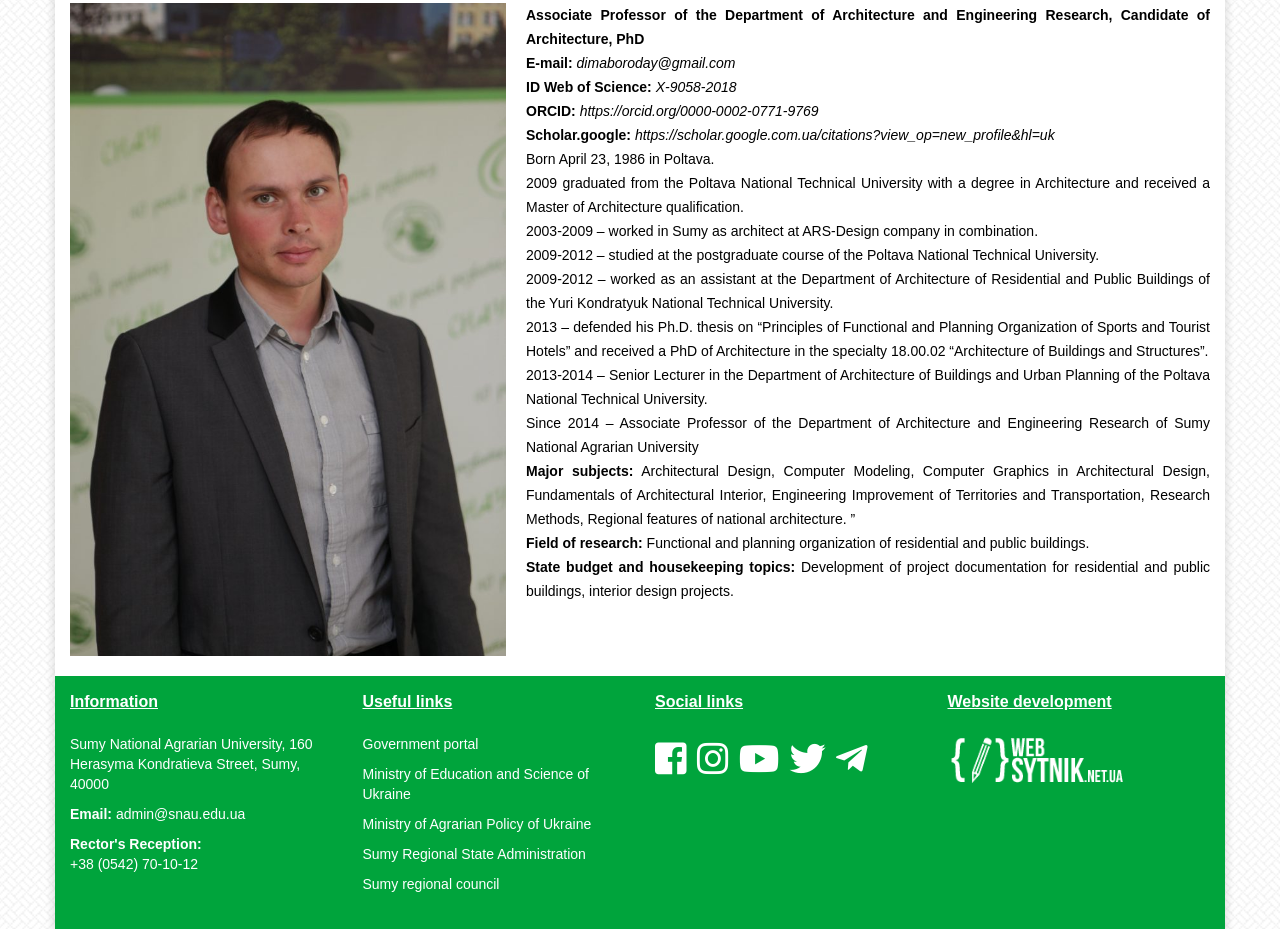Based on the provided description, "Sumy regional council", find the bounding box of the corresponding UI element in the screenshot.

[0.283, 0.943, 0.39, 0.961]